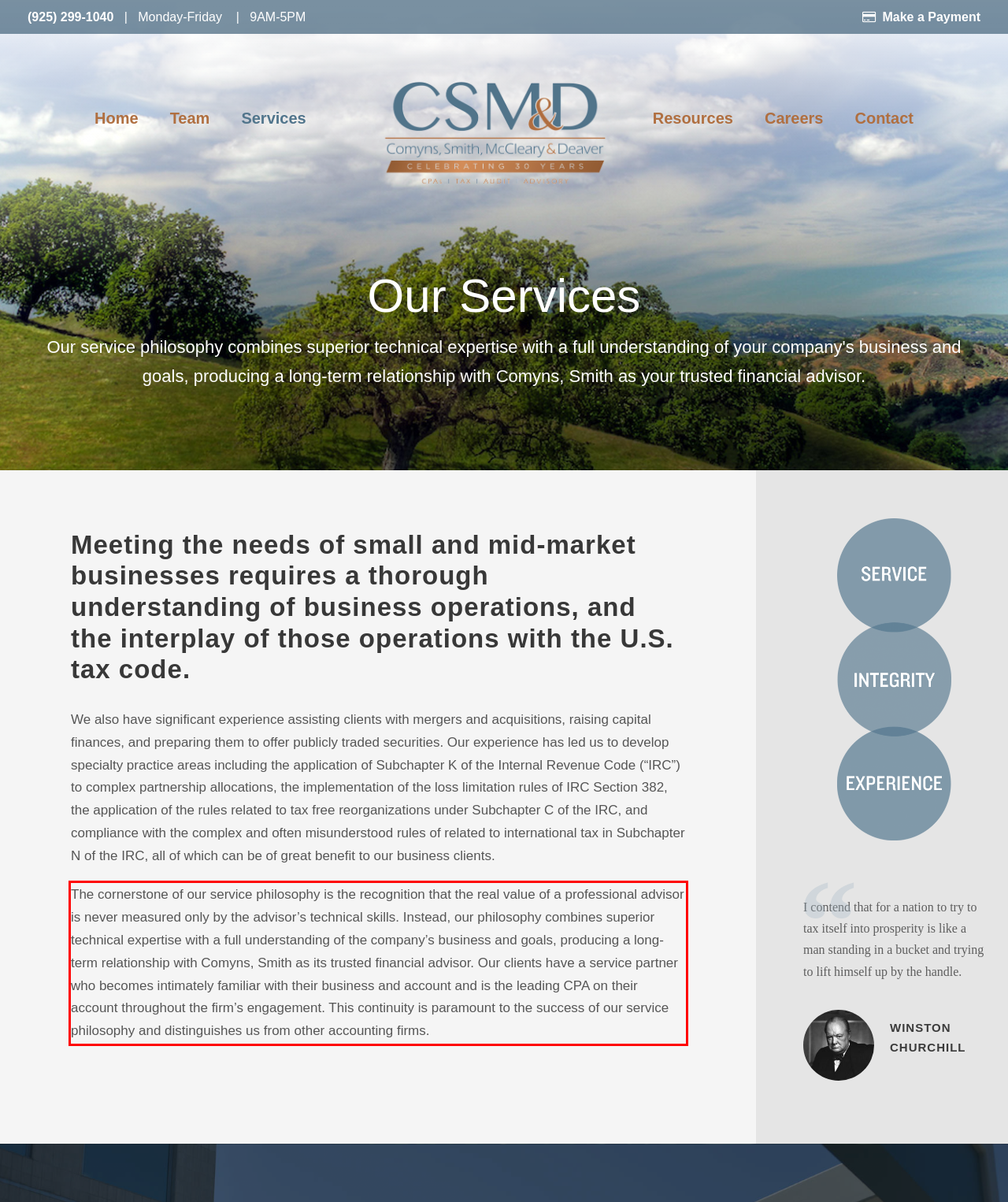You are provided with a screenshot of a webpage that includes a UI element enclosed in a red rectangle. Extract the text content inside this red rectangle.

The cornerstone of our service philosophy is the recognition that the real value of a professional advisor is never measured only by the advisor’s technical skills. Instead, our philosophy combines superior technical expertise with a full understanding of the company’s business and goals, producing a long-term relationship with Comyns, Smith as its trusted financial advisor. Our clients have a service partner who becomes intimately familiar with their business and account and is the leading CPA on their account throughout the firm’s engagement. This continuity is paramount to the success of our service philosophy and distinguishes us from other accounting firms.